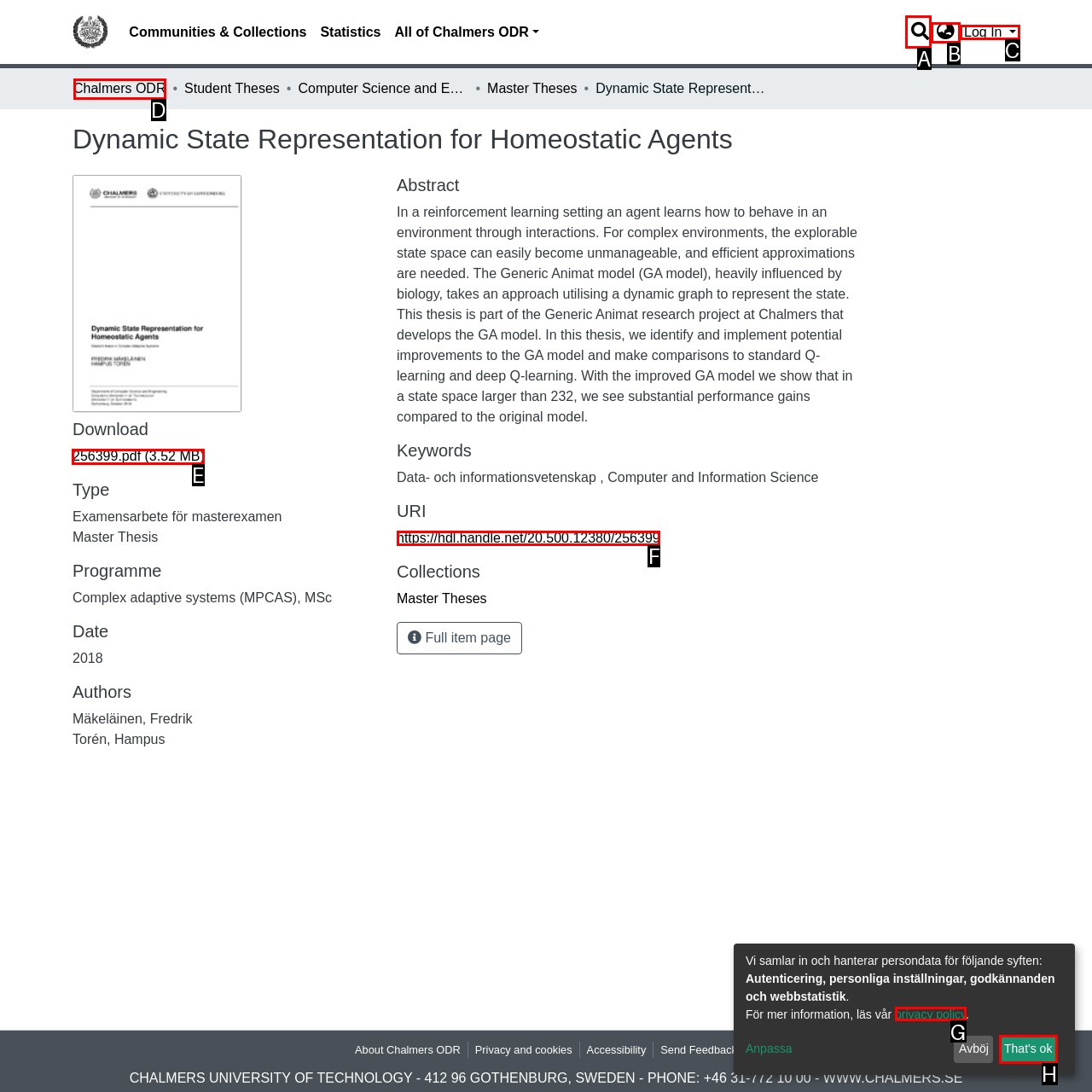Determine the letter of the UI element that you need to click to perform the task: Download the PDF file.
Provide your answer with the appropriate option's letter.

E